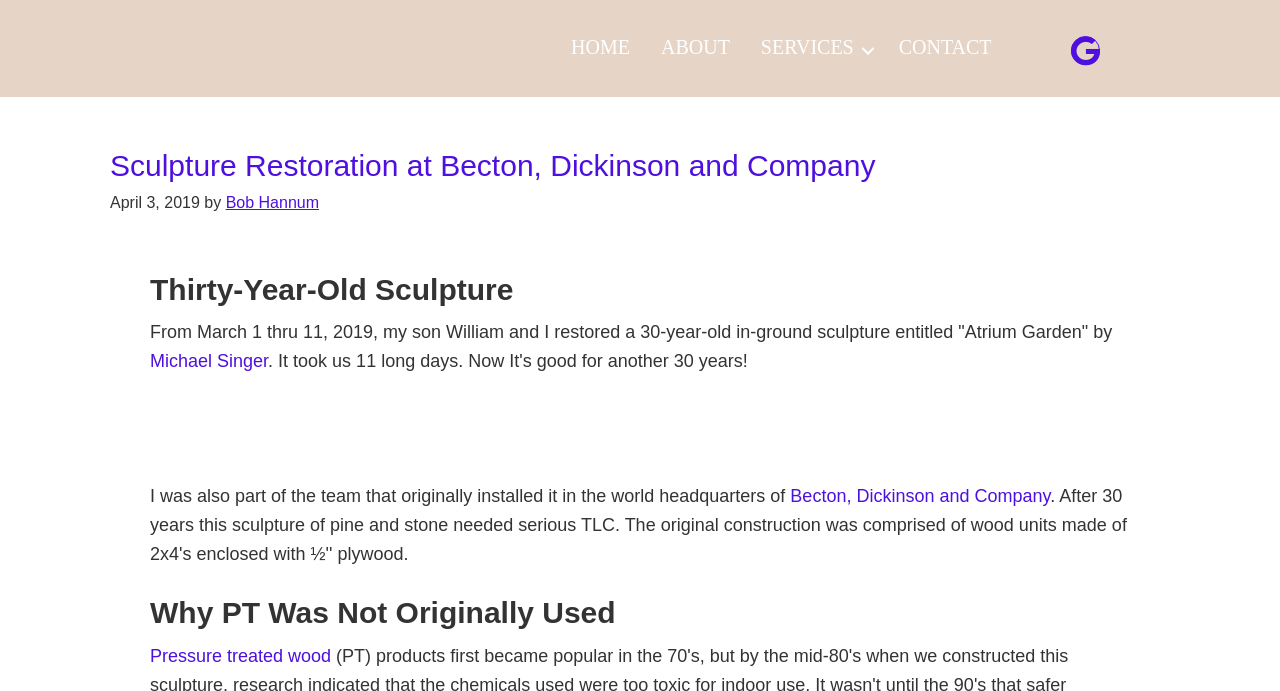What is the date when the article was published?
Look at the screenshot and respond with one word or a short phrase.

April 3, 2019